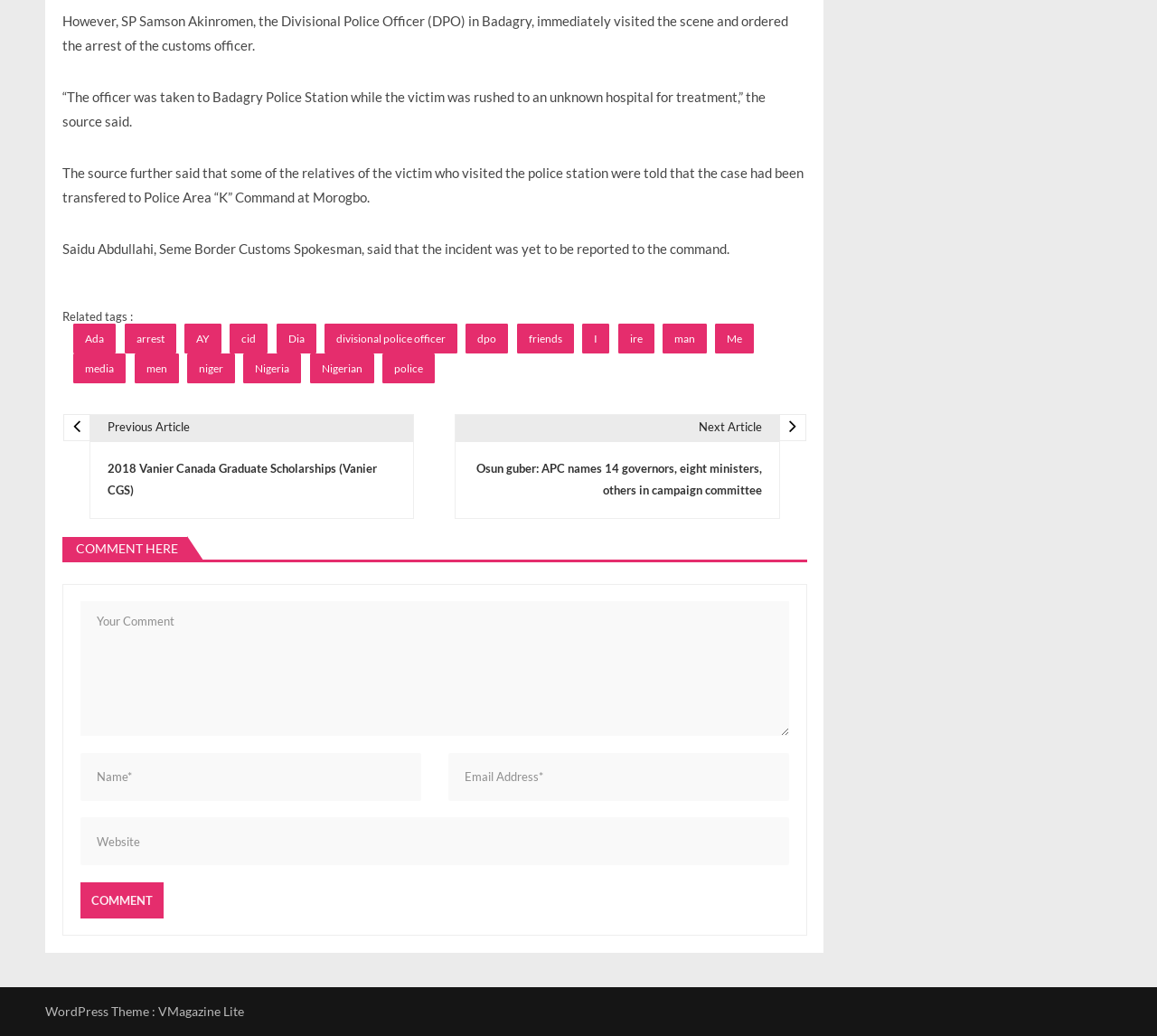Locate the bounding box coordinates of the clickable region necessary to complete the following instruction: "Enter a comment in the text box". Provide the coordinates in the format of four float numbers between 0 and 1, i.e., [left, top, right, bottom].

[0.069, 0.581, 0.682, 0.711]